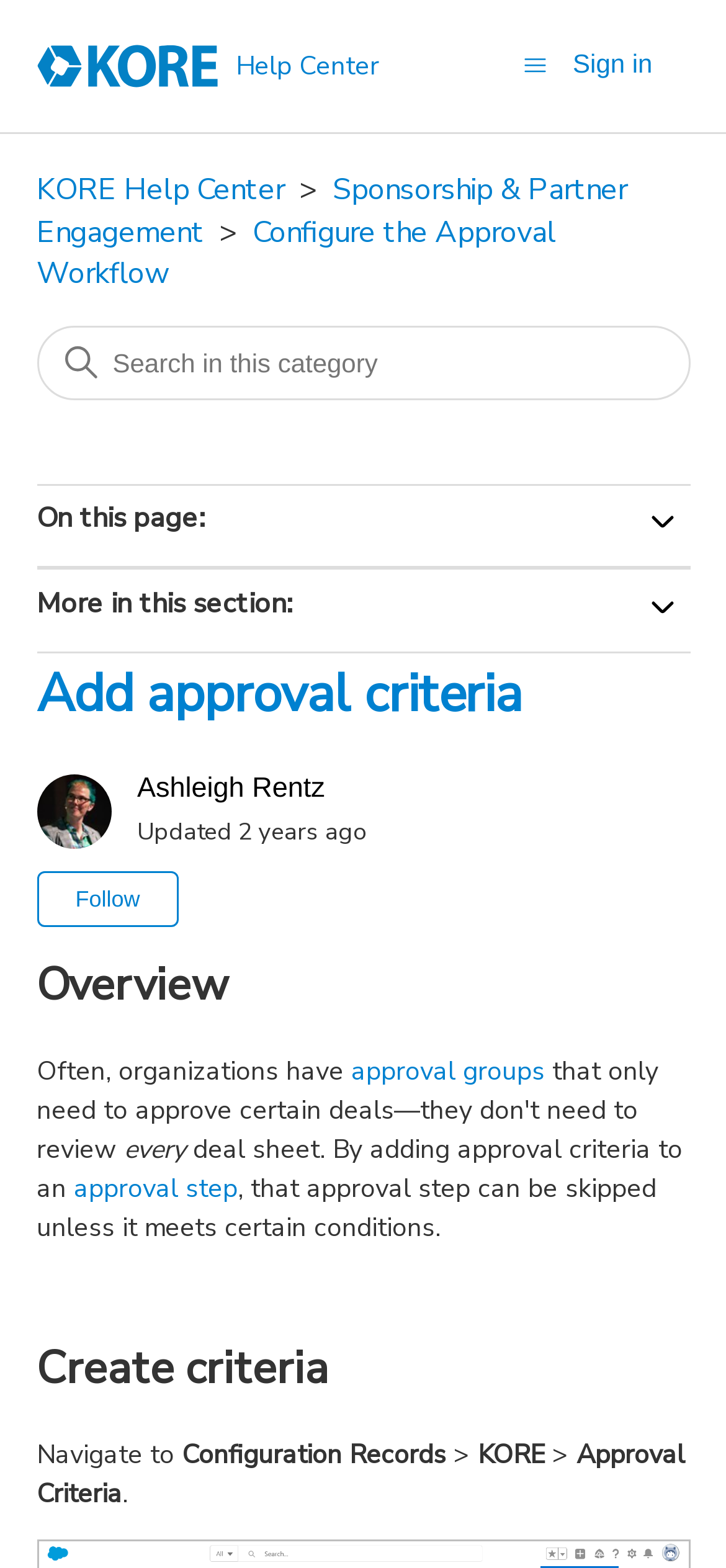Given the description "parent_node: More in this section:", provide the bounding box coordinates of the corresponding UI element.

[0.886, 0.375, 0.95, 0.405]